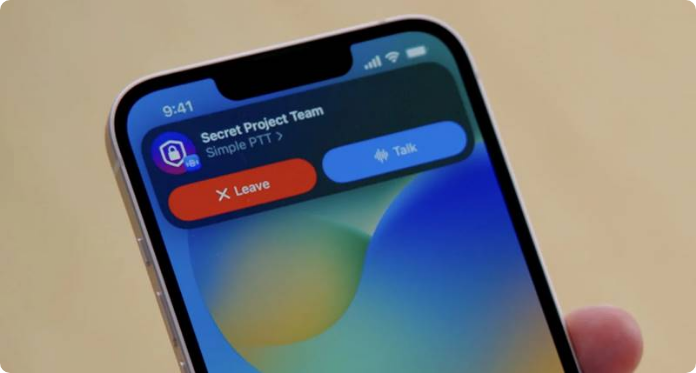What is the time displayed on the iPhone screen?
Using the image as a reference, answer the question with a short word or phrase.

9:41